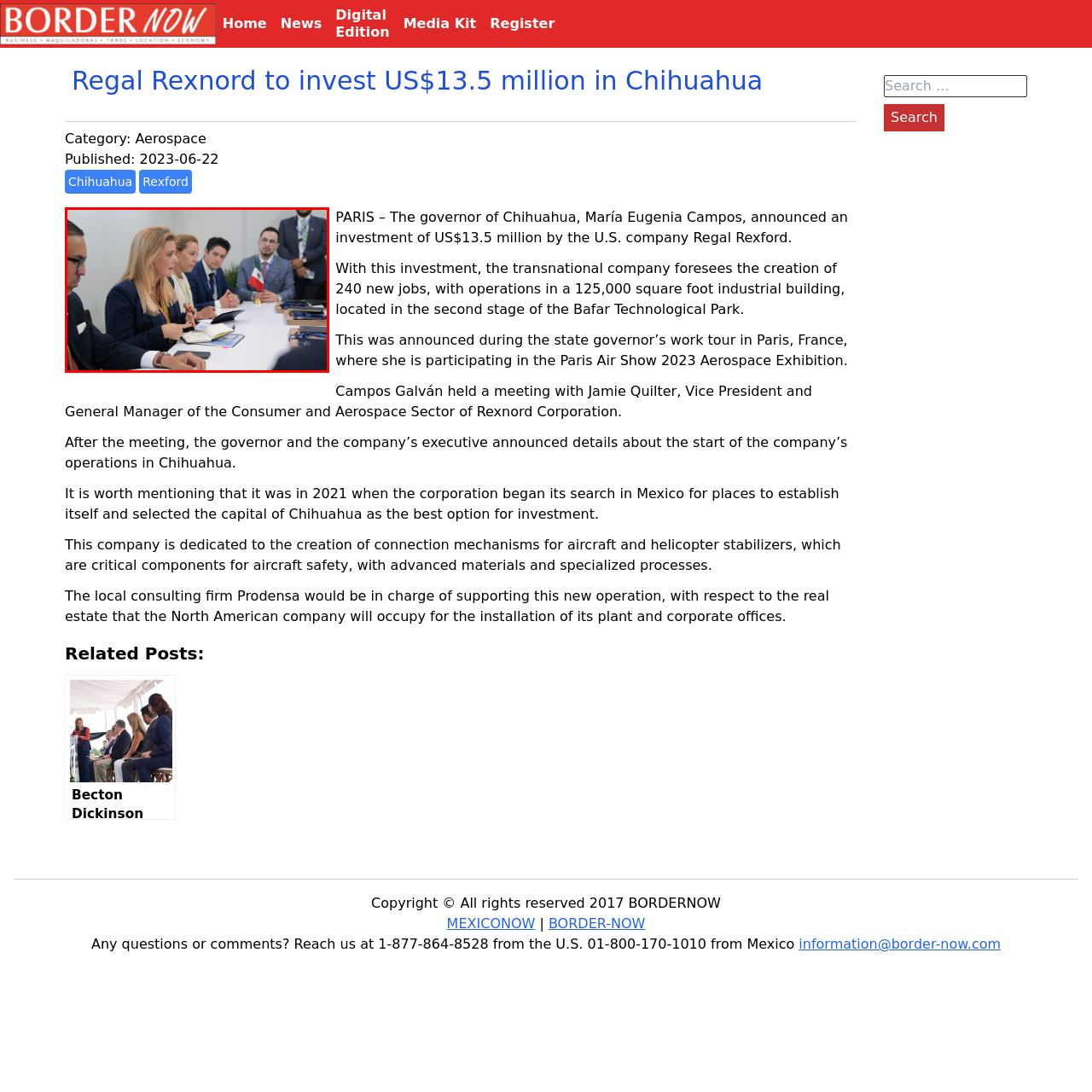Examine the area within the red bounding box and answer the following question using a single word or phrase:
What is the purpose of the small Mexican flag?

National pride